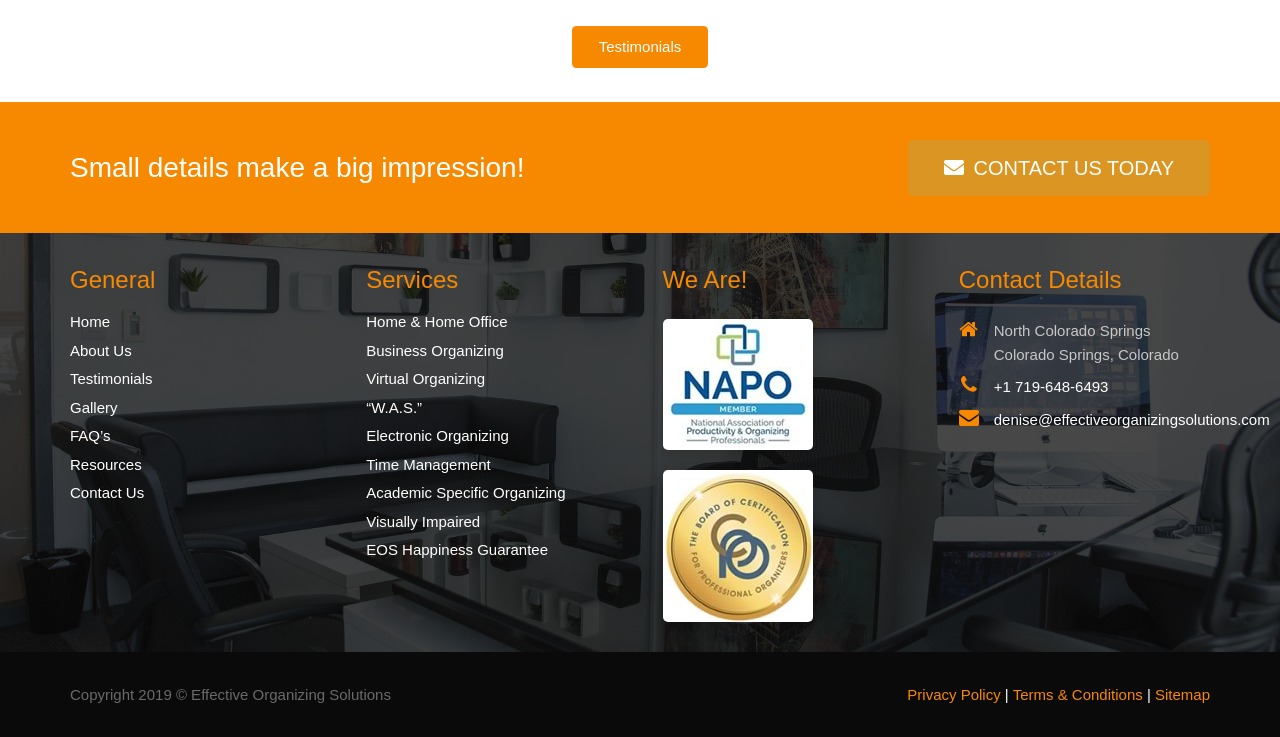Specify the bounding box coordinates for the region that must be clicked to perform the given instruction: "Click on 'About Us'".

[0.055, 0.464, 0.103, 0.487]